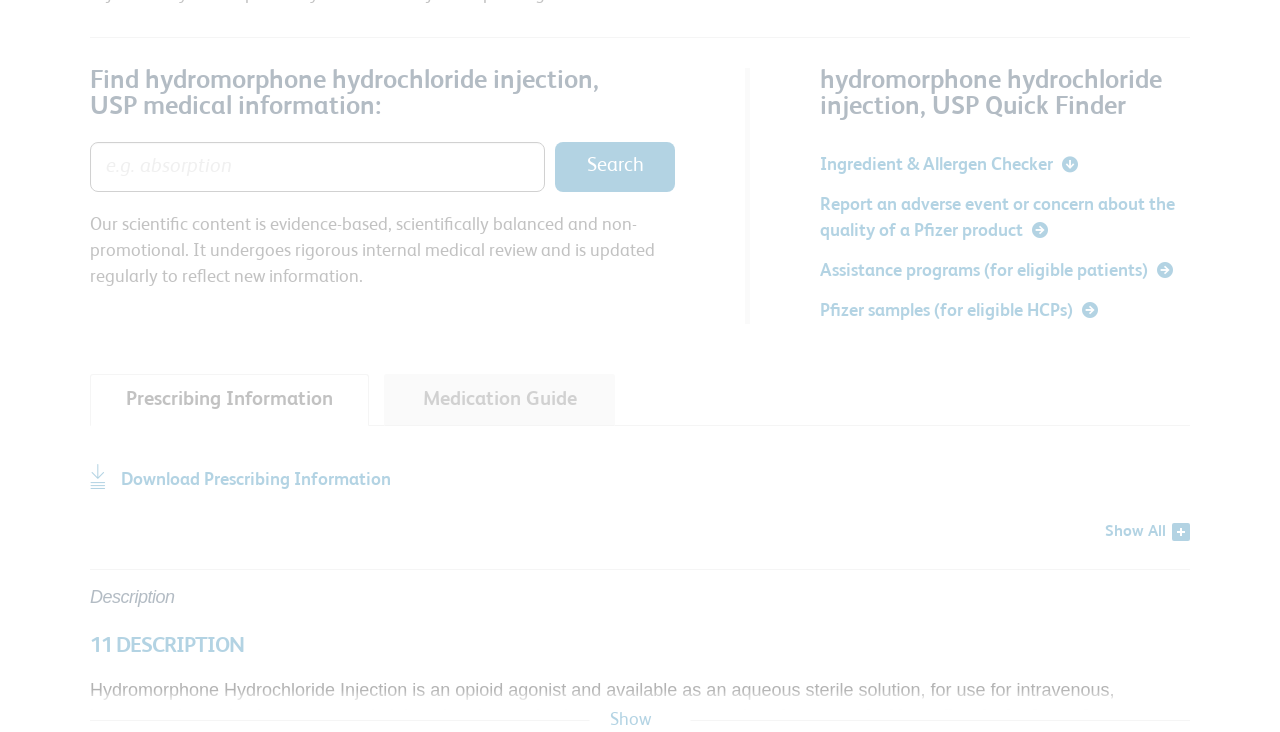Identify the bounding box coordinates of the part that should be clicked to carry out this instruction: "Download Prescribing Information".

[0.07, 0.633, 0.305, 0.673]